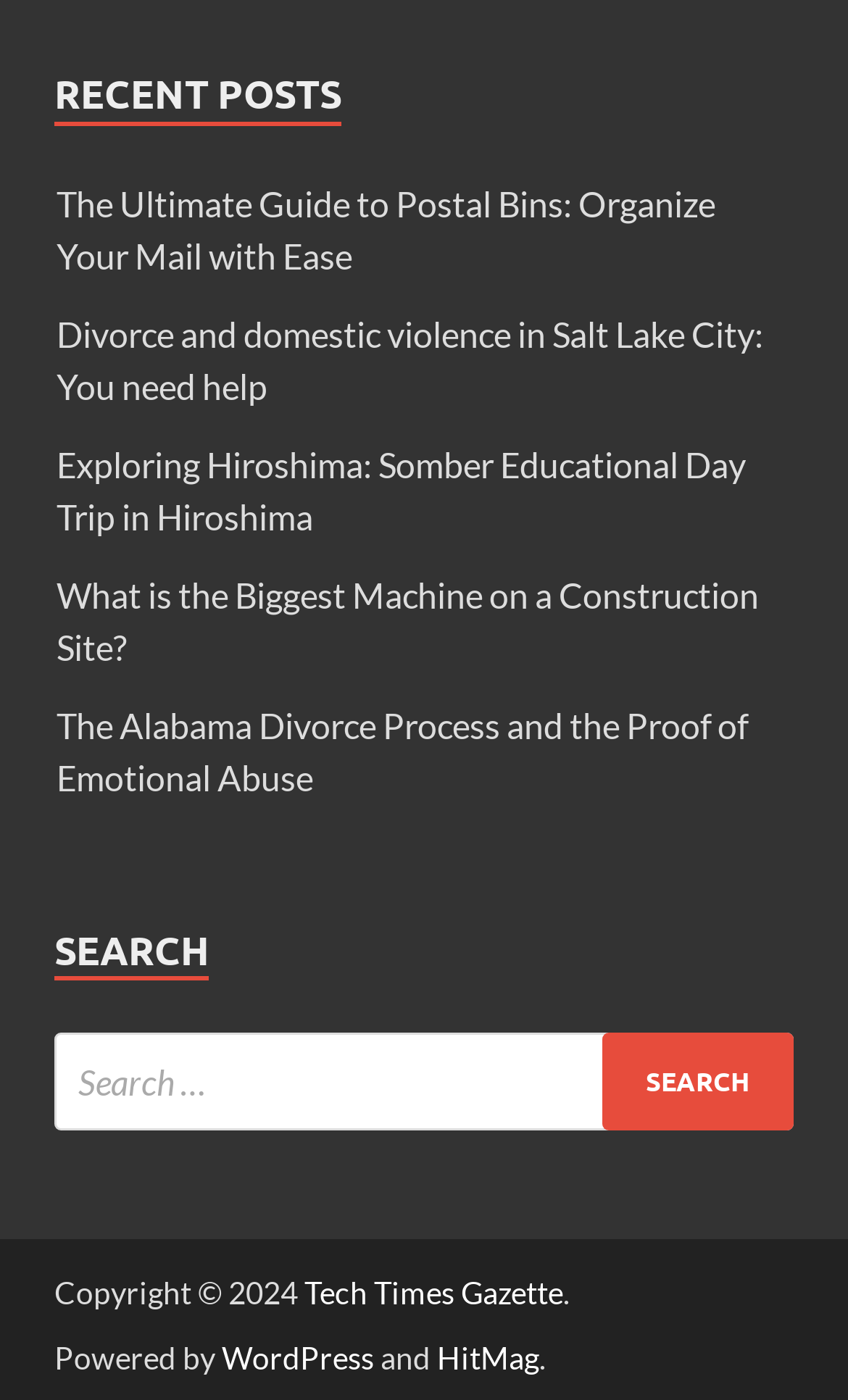What platform is the website powered by?
From the details in the image, answer the question comprehensively.

The website's footer section mentions 'Powered by WordPress and HitMag', indicating that the website is powered by the WordPress platform.